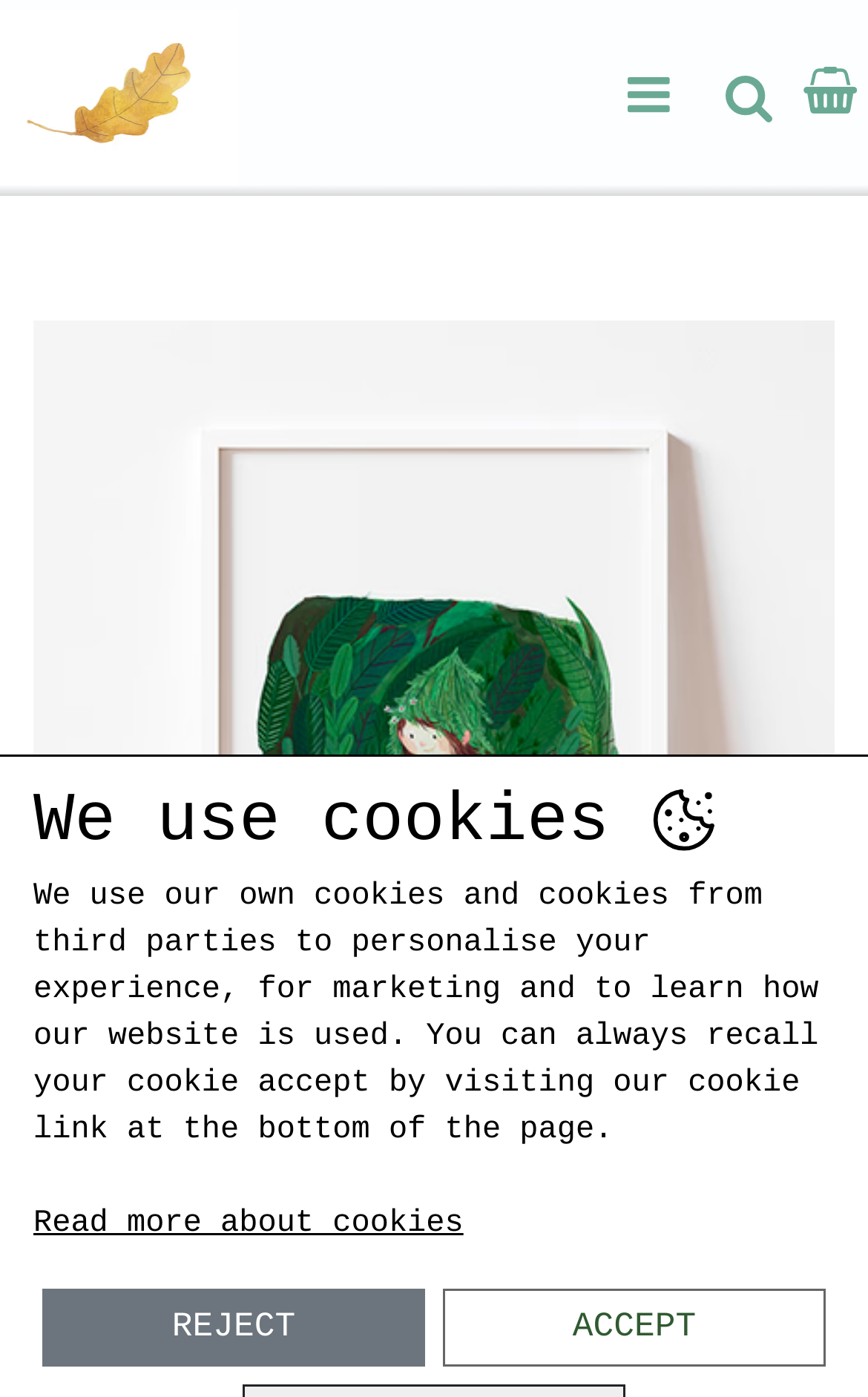Give a detailed explanation of the elements present on the webpage.

The webpage is about "Picking Strawberries" and is part of "Det Gyldne Blad". At the top left, there is a link and an image with the same name "Det Gyldne Blad". On the top right, there is a small link with no text. 

Below the top section, there is a large image that occupies most of the page. At the bottom of the page, there are four smaller images aligned horizontally. 

In the middle of the page, there is a section about cookies. It starts with a static text "We use cookies" followed by a longer paragraph explaining the use of cookies on the website. Below this text, there is a link to "Read more about cookies". 

At the very bottom of the page, there are two buttons, "REJECT" and "ACCEPT", which are likely related to the cookie policy.